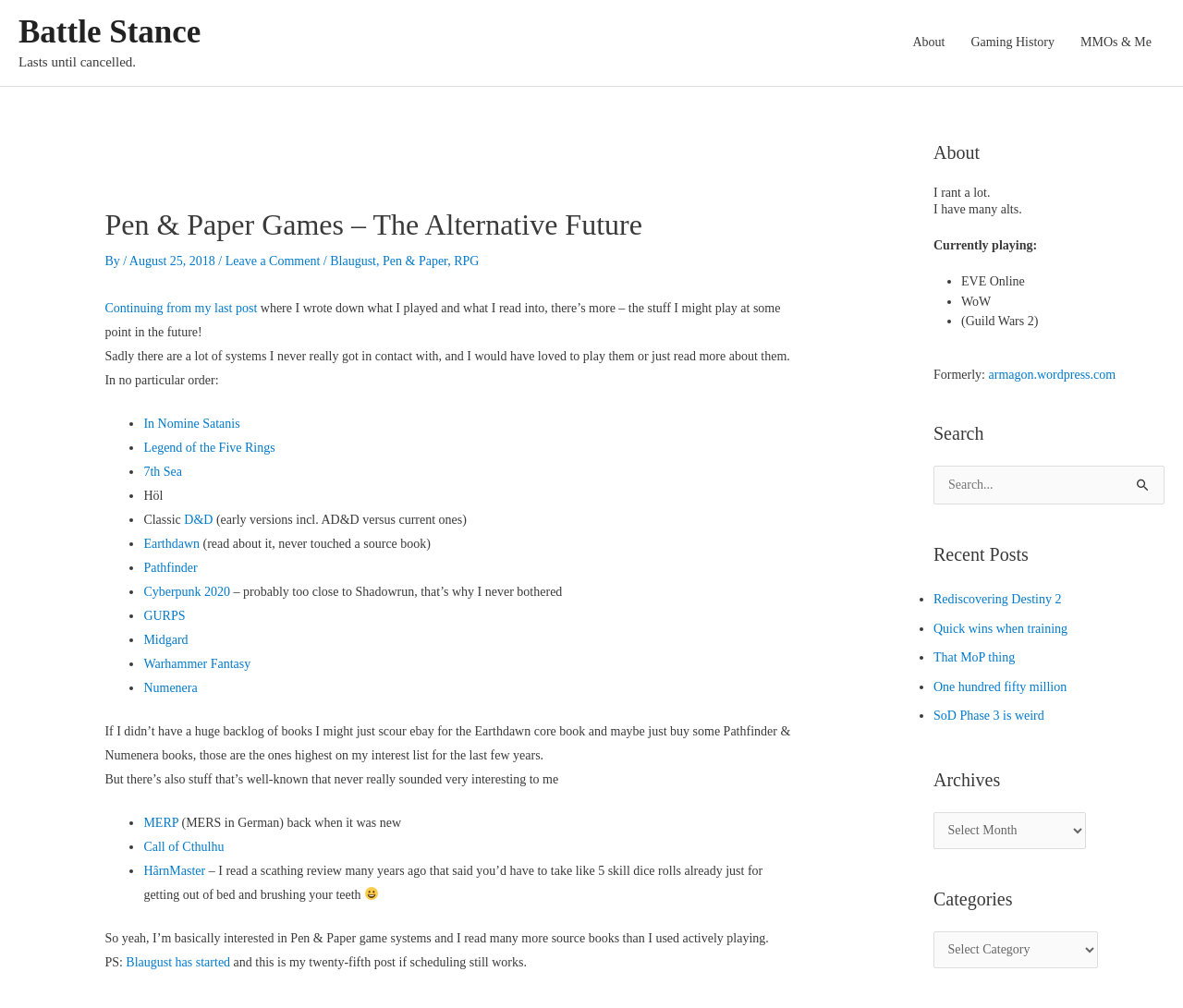Determine the coordinates of the bounding box that should be clicked to complete the instruction: "Click on the 'RPG' link". The coordinates should be represented by four float numbers between 0 and 1: [left, top, right, bottom].

[0.384, 0.252, 0.405, 0.265]